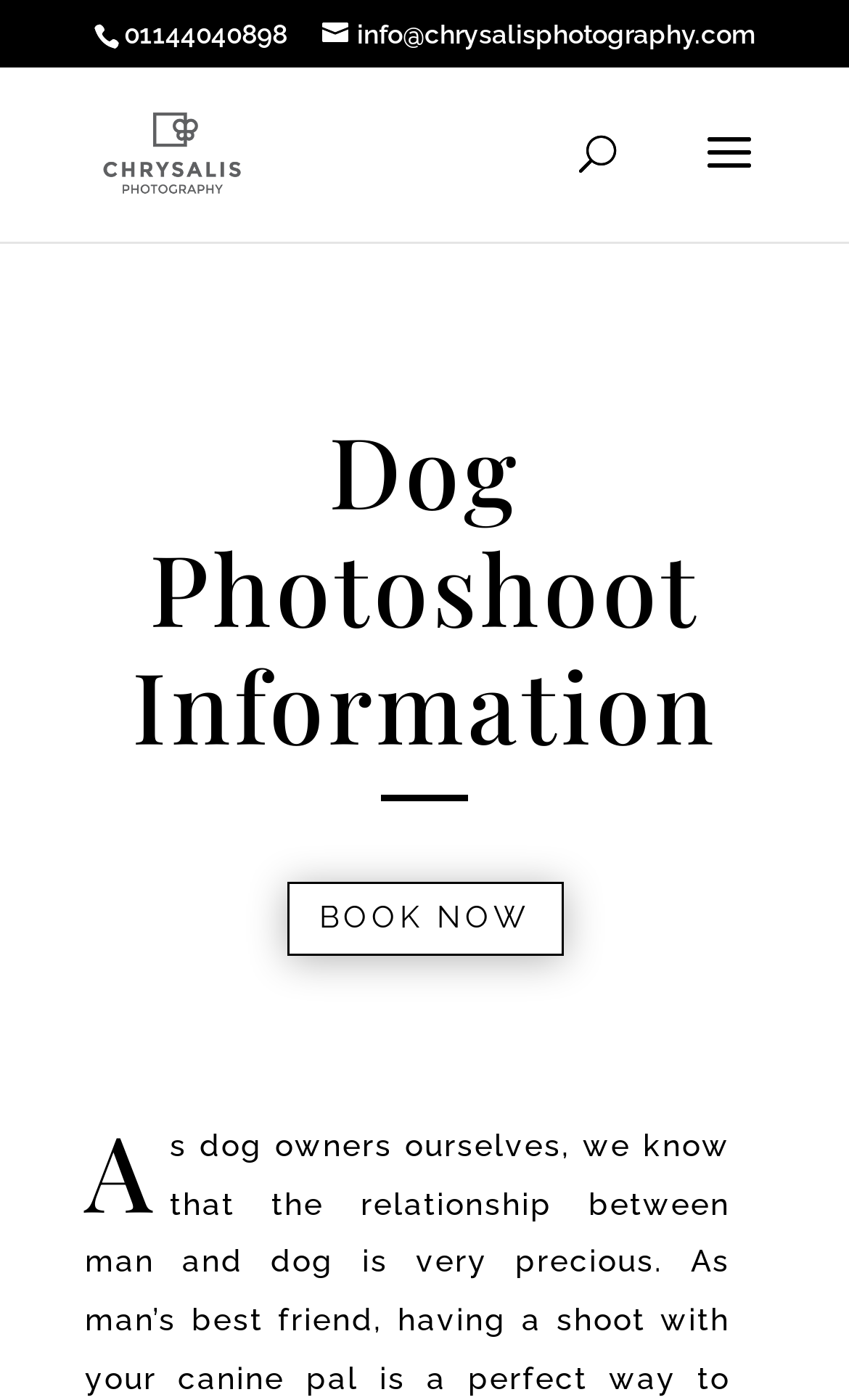Offer a meticulous description of the webpage's structure and content.

The webpage is about Chrysalis Photography, a dog photography service in Sheffield and Derbyshire. At the top left corner, there is a phone number "01144040898" and an email address "info@chrysalisphotography.com" in the form of a link. Next to the email address, there is a logo of Chrysalis Photography, which is an image. 

On the top right side, there is a search bar with a label "Search for:". Below the search bar, there is a heading "Dog Photoshoot Information" that spans across the entire width of the page. 

Under the heading, there is a prominent call-to-action button "BOOK NOW 5" located roughly in the middle of the page. At the very bottom of the page, there is a single character "A" which might be a navigation anchor or a footer element.